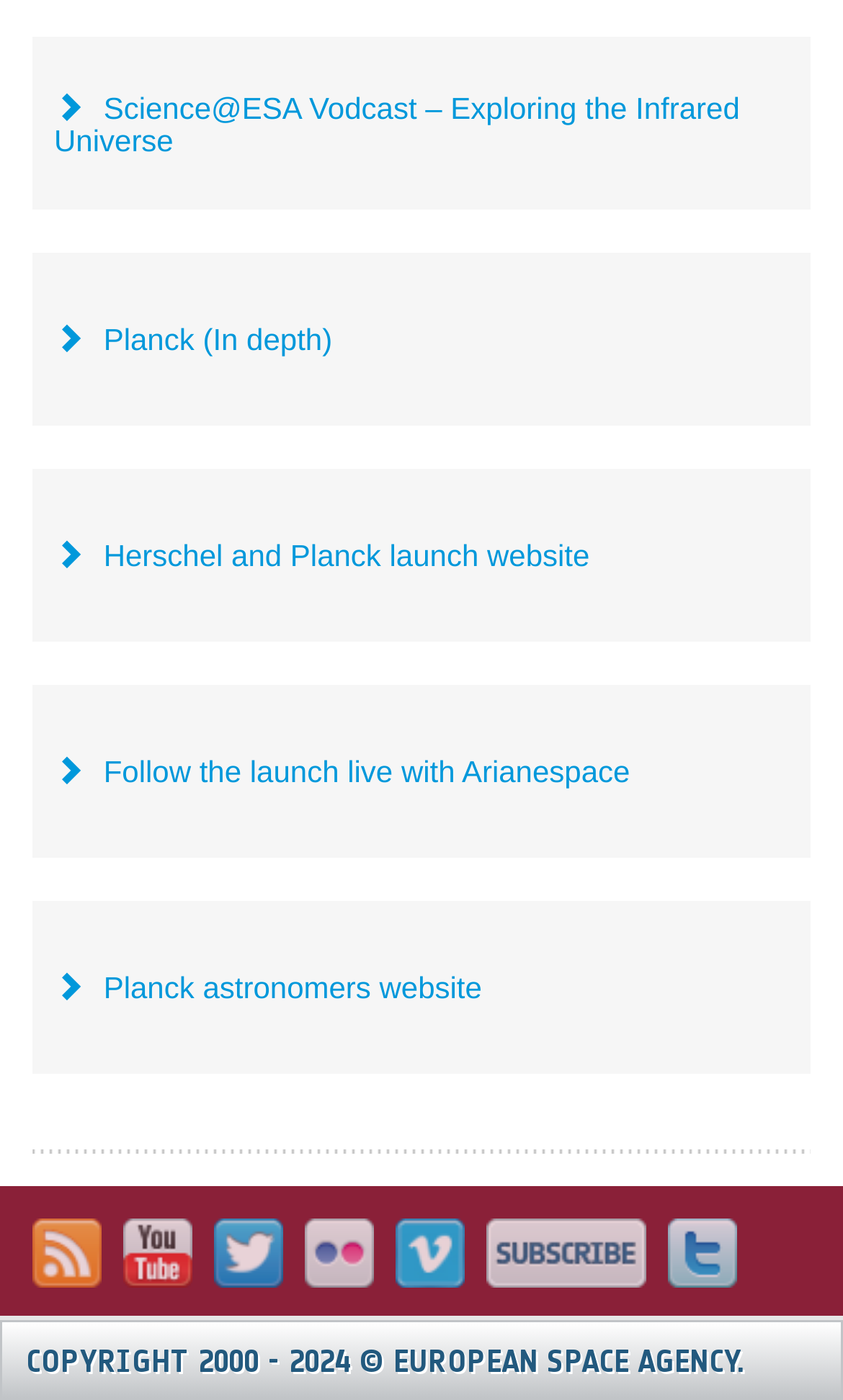What is the position of the 'Follow the launch live with Arianespace' link?
Based on the screenshot, provide your answer in one word or phrase.

Fourth link